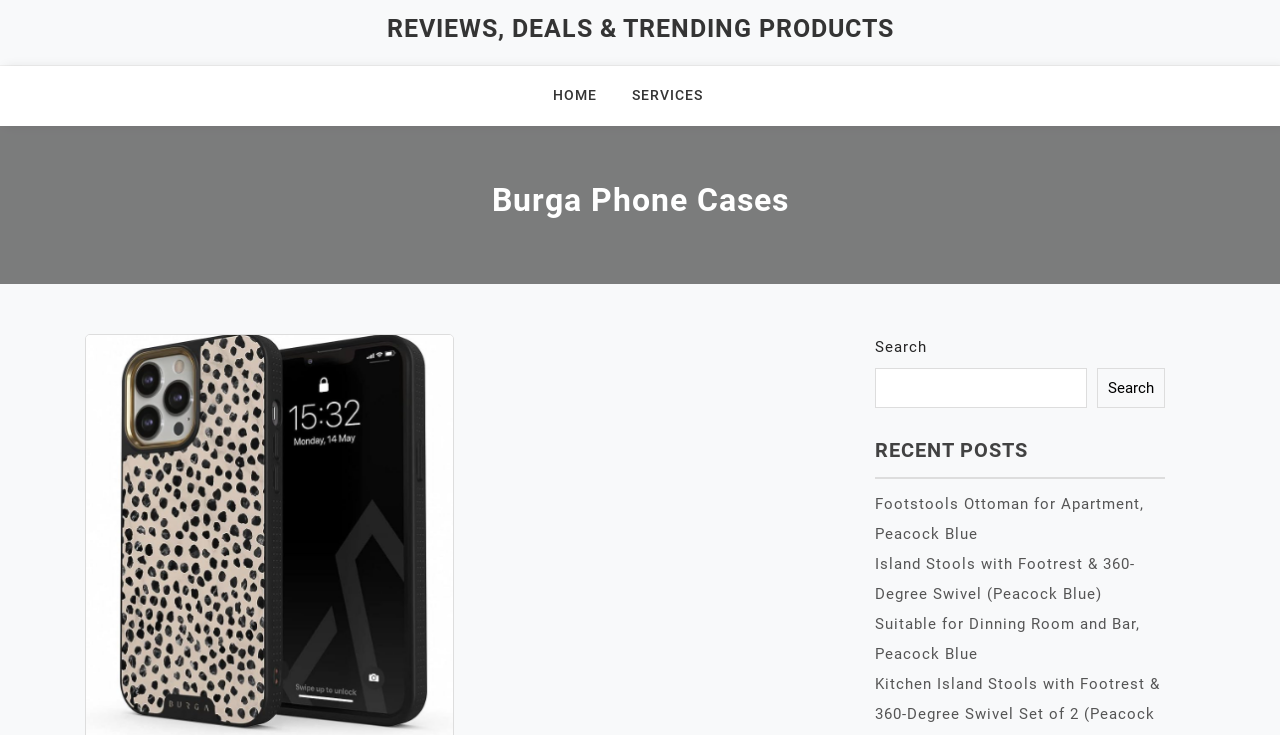What is the purpose of the search box?
Please use the image to provide a one-word or short phrase answer.

To find products